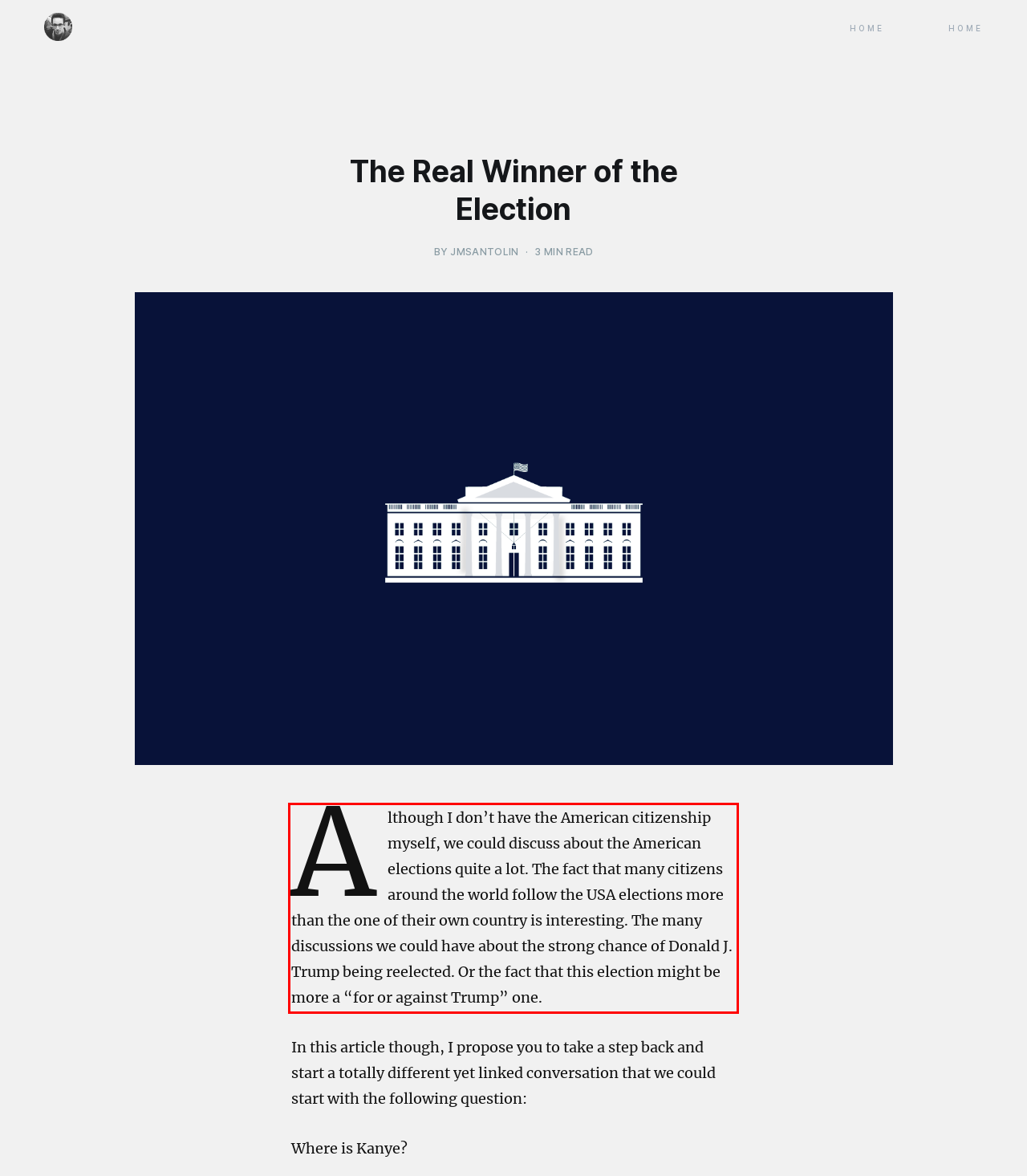Given the screenshot of the webpage, identify the red bounding box, and recognize the text content inside that red bounding box.

Although I don’t have the American citizenship myself, we could discuss about the American elections quite a lot. The fact that many citizens around the world follow the USA elections more than the one of their own country is interesting. The many discussions we could have about the strong chance of Donald J. Trump being reelected. Or the fact that this election might be more a “for or against Trump” one.